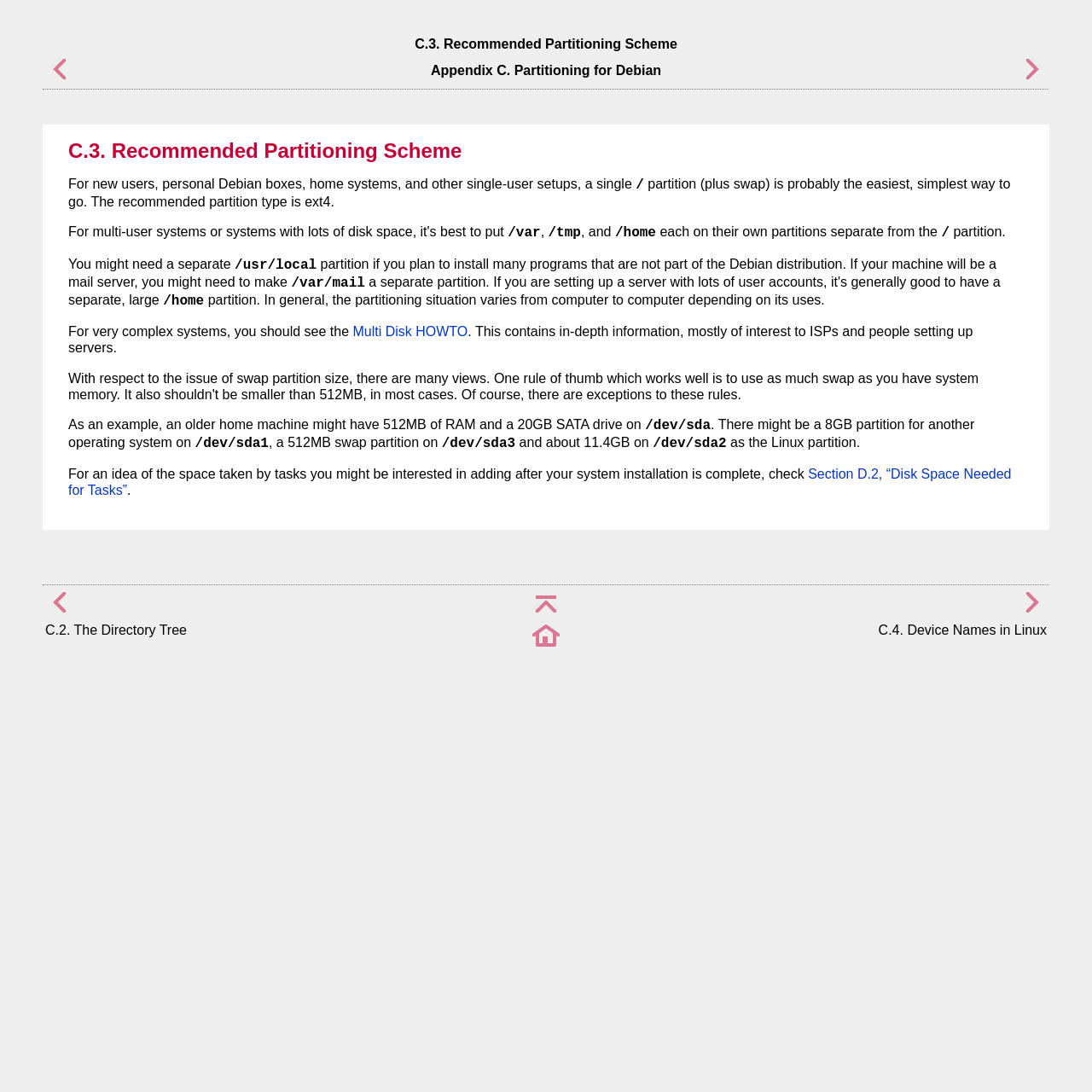Please specify the bounding box coordinates of the clickable region to carry out the following instruction: "Click the Prev link". The coordinates should be four float numbers between 0 and 1, in the format [left, top, right, bottom].

[0.041, 0.065, 0.066, 0.078]